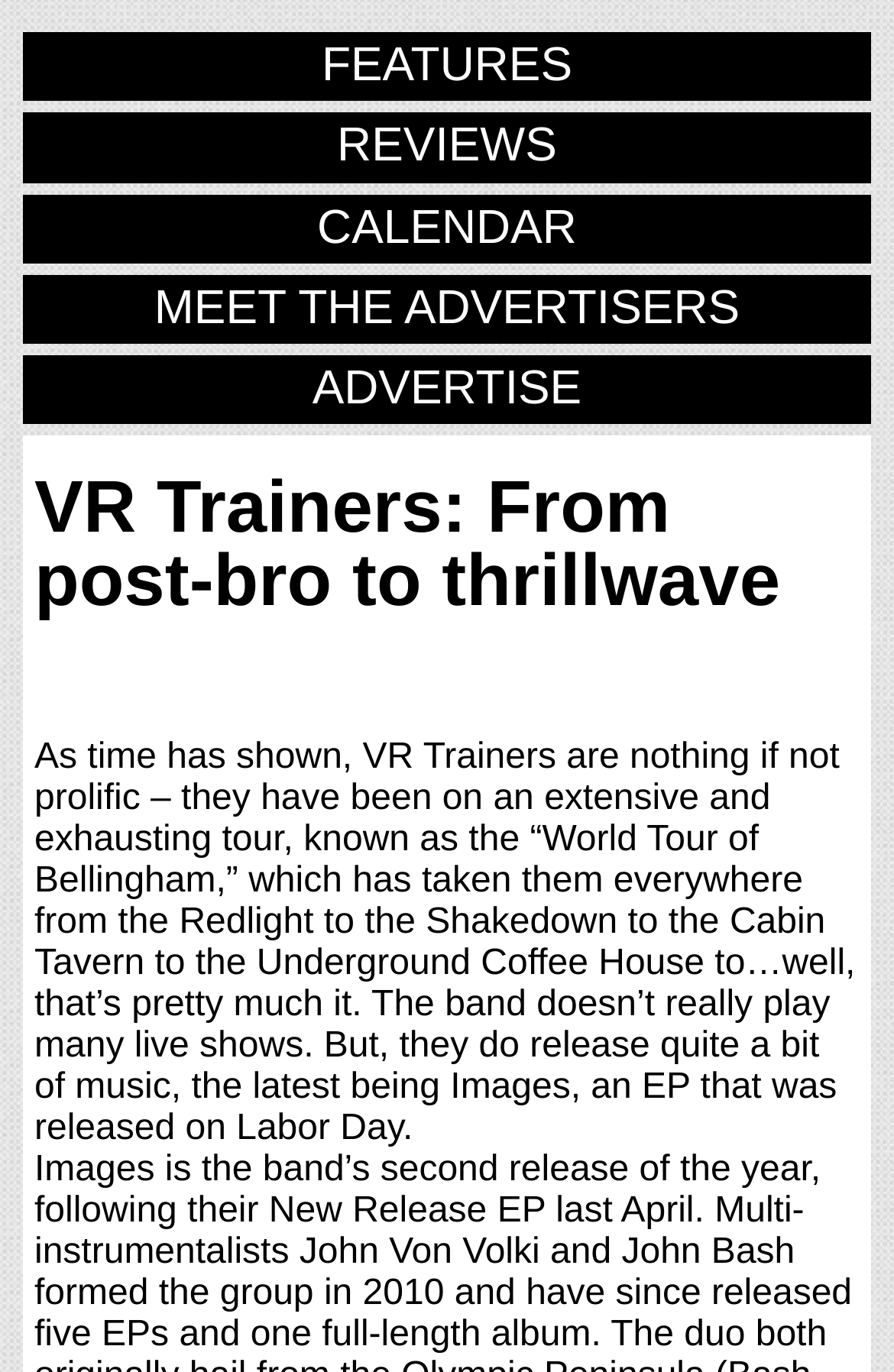Identify and provide the bounding box for the element described by: "MEET THE ADVERTISERS".

[0.026, 0.2, 0.974, 0.251]